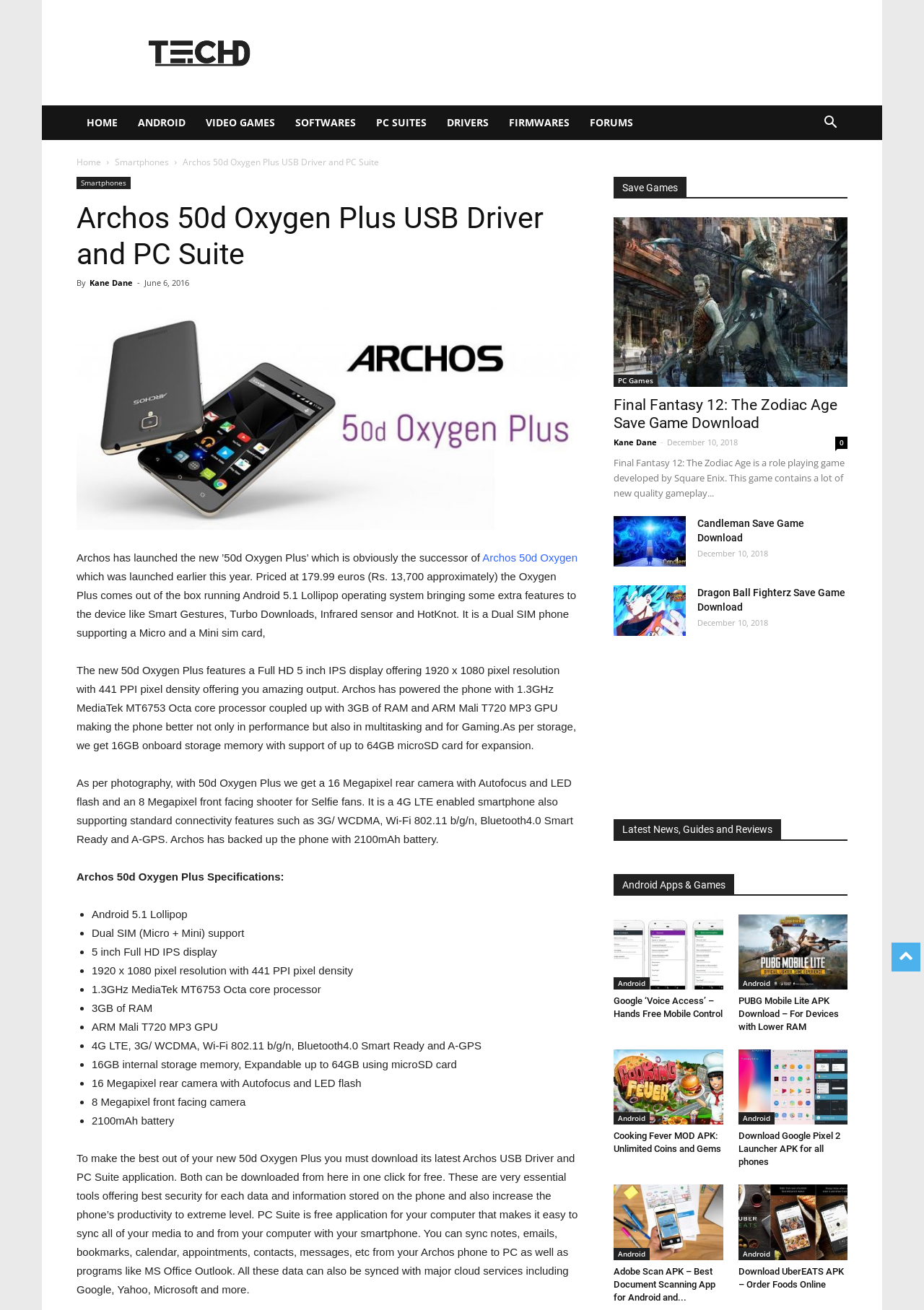Please identify the bounding box coordinates of the element's region that needs to be clicked to fulfill the following instruction: "Download the Archos USB Driver and PC Suite application". The bounding box coordinates should consist of four float numbers between 0 and 1, i.e., [left, top, right, bottom].

[0.083, 0.879, 0.625, 0.989]